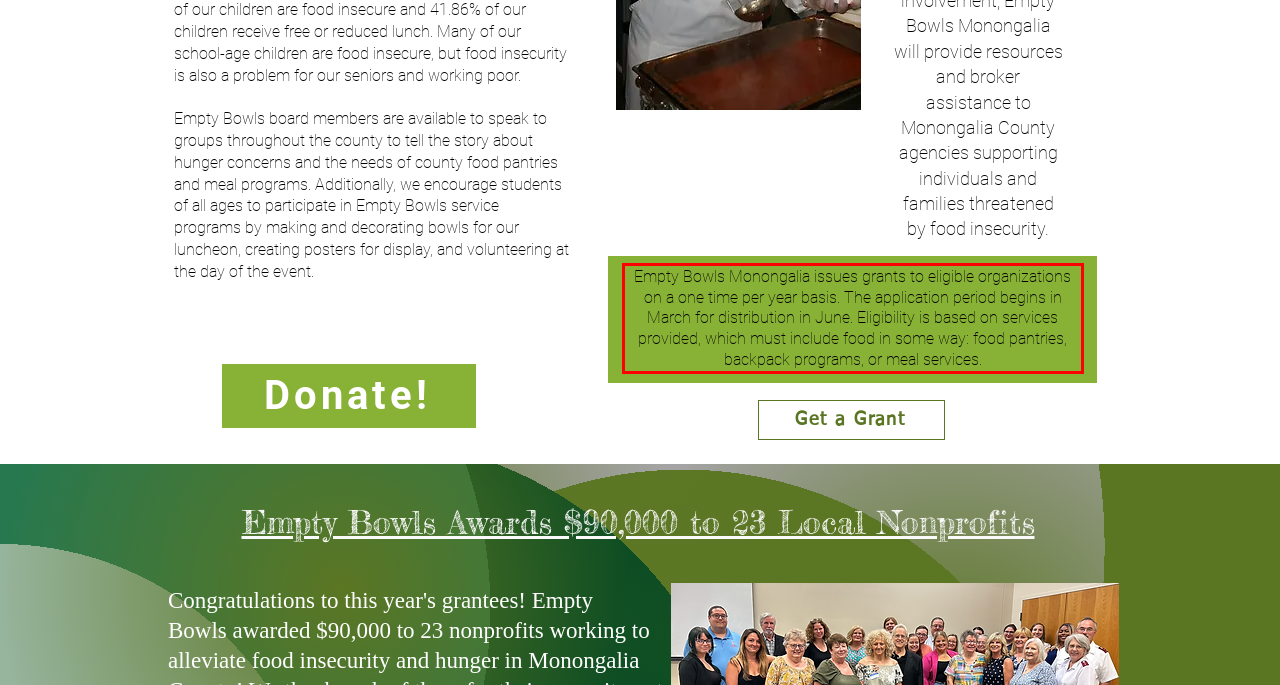There is a UI element on the webpage screenshot marked by a red bounding box. Extract and generate the text content from within this red box.

Empty Bowls Monongalia issues grants to eligible organizations on a one time per year basis. The application period begins in March for distribution in June. Eligibility is based on services provided, which must include food in some way: food pantries, backpack programs, or meal services.